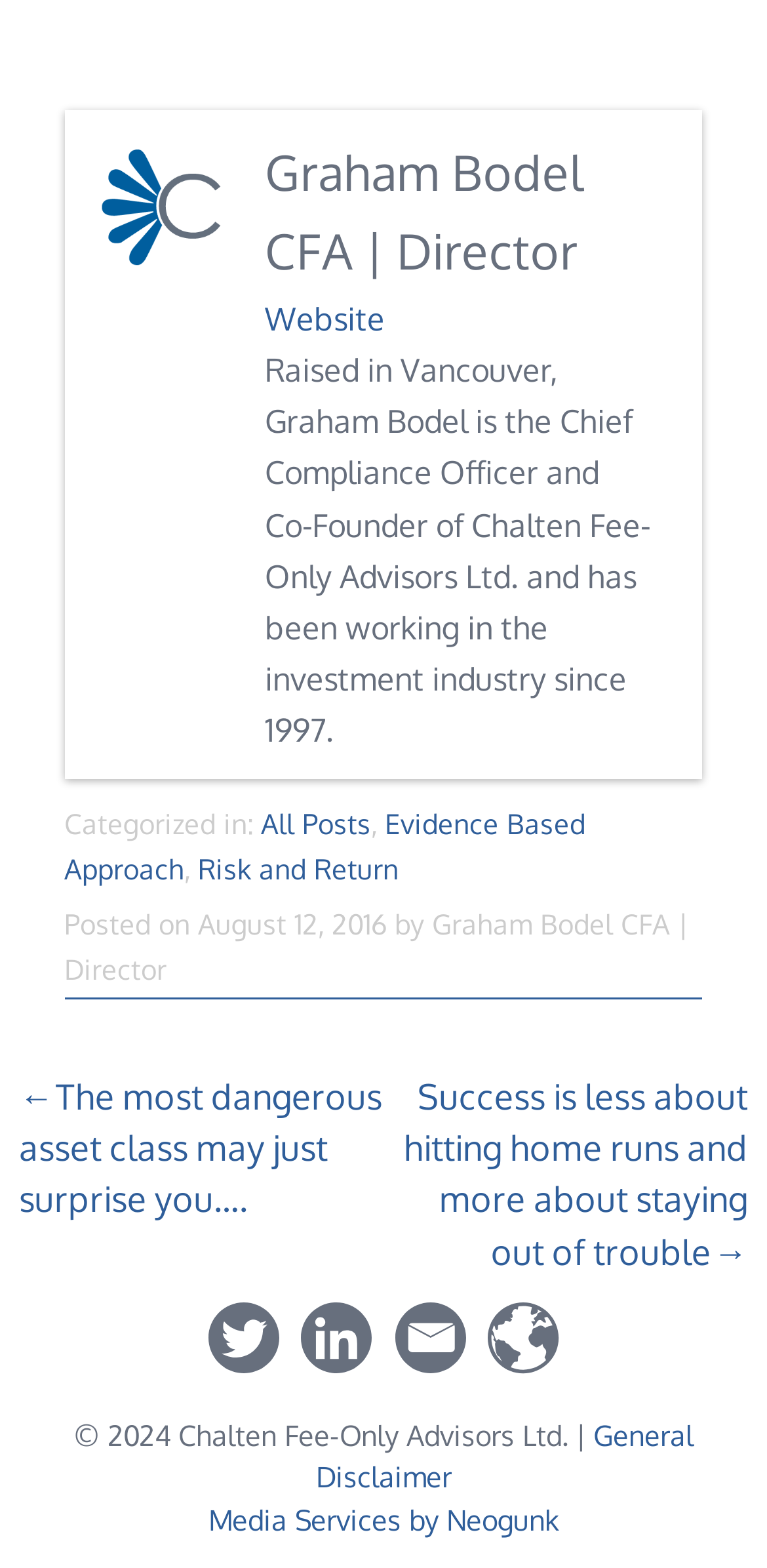Answer the question briefly using a single word or phrase: 
What is the category of the current article?

Evidence Based Approach, Risk and Return